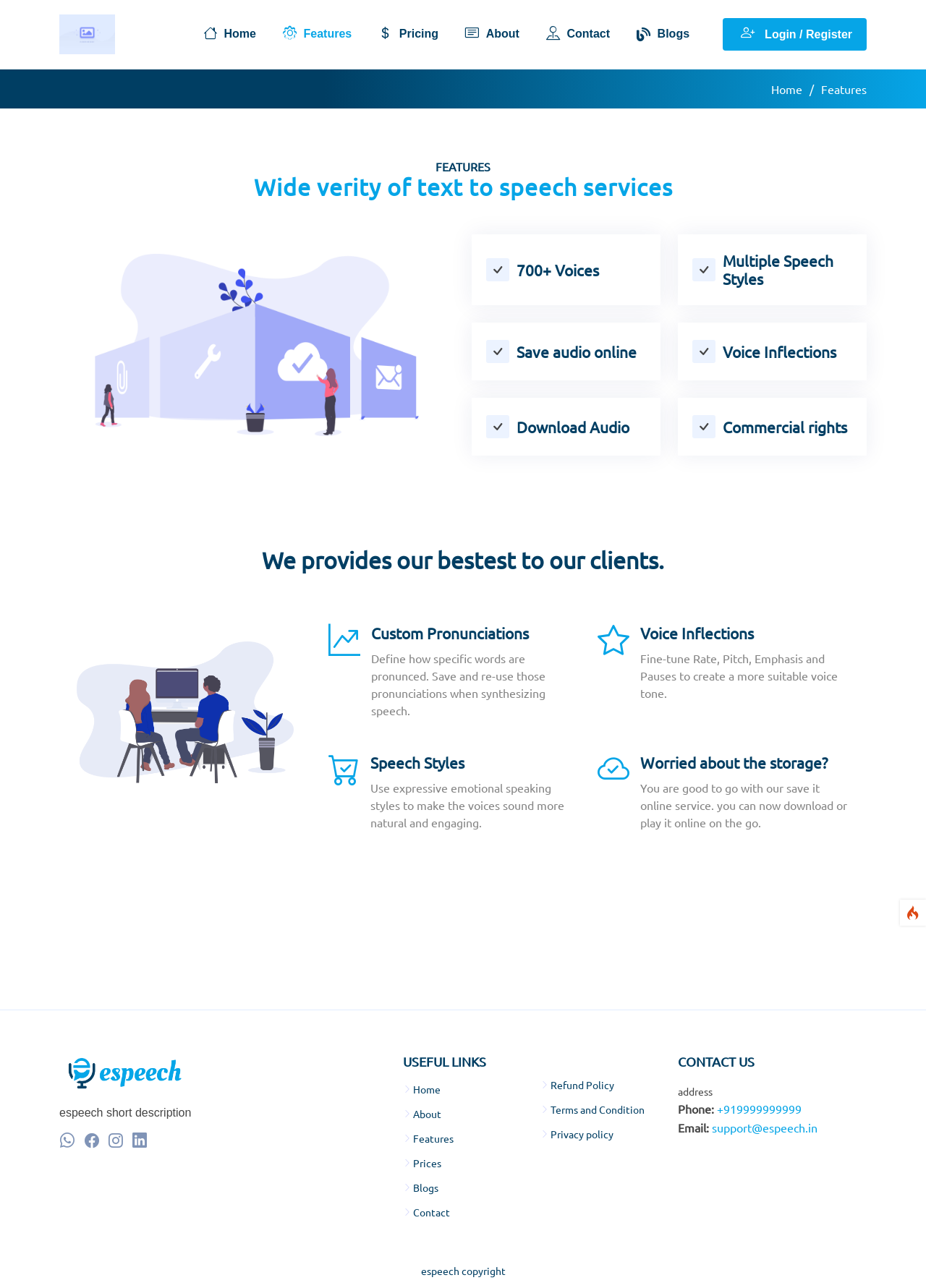Pinpoint the bounding box coordinates of the clickable area necessary to execute the following instruction: "Learn more about Custom Pronunciations". The coordinates should be given as four float numbers between 0 and 1, namely [left, top, right, bottom].

[0.401, 0.484, 0.627, 0.498]